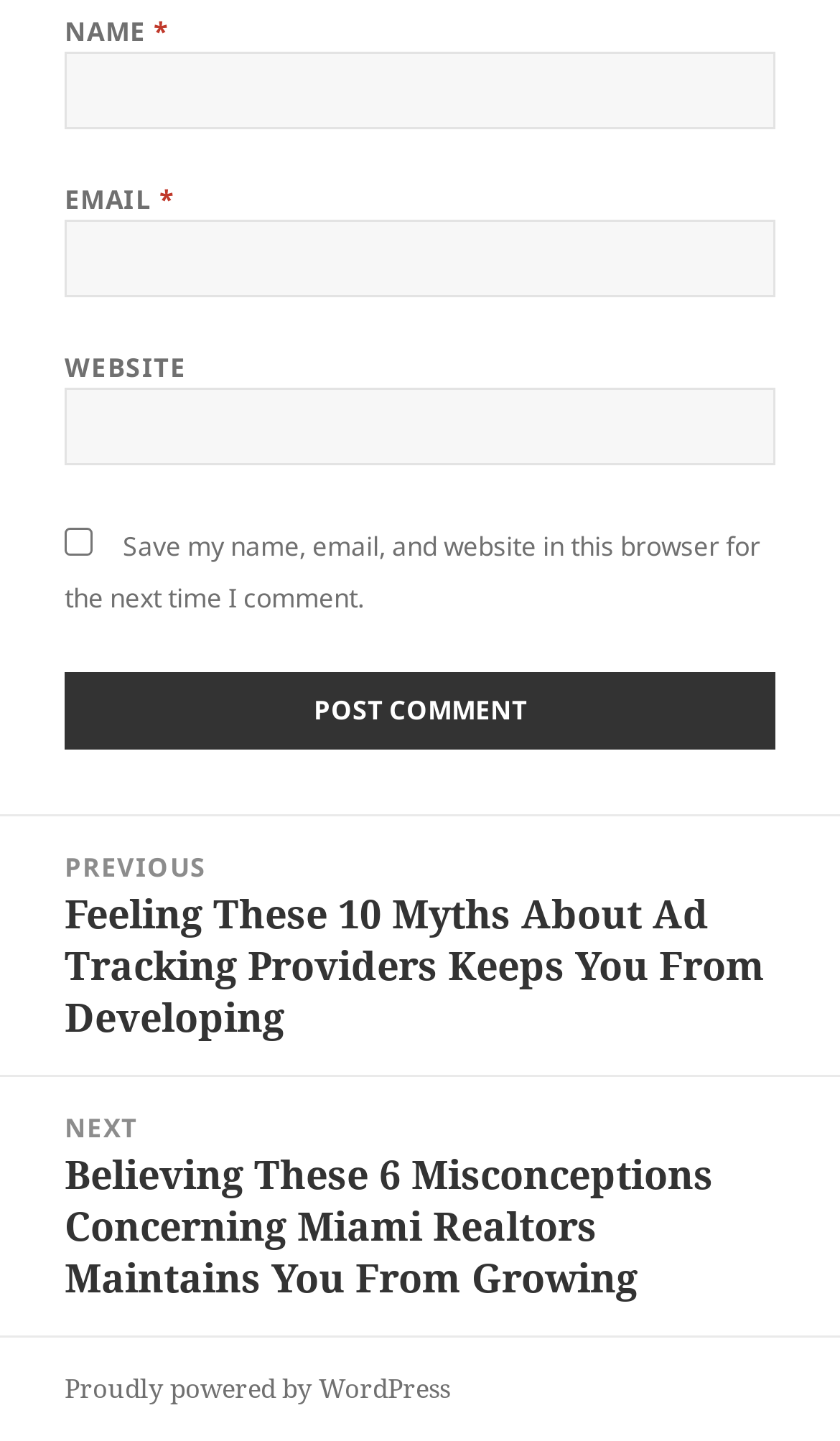Find the bounding box coordinates for the HTML element described in this sentence: "parent_node: WEBSITE name="url"". Provide the coordinates as four float numbers between 0 and 1, in the format [left, top, right, bottom].

[0.077, 0.269, 0.923, 0.323]